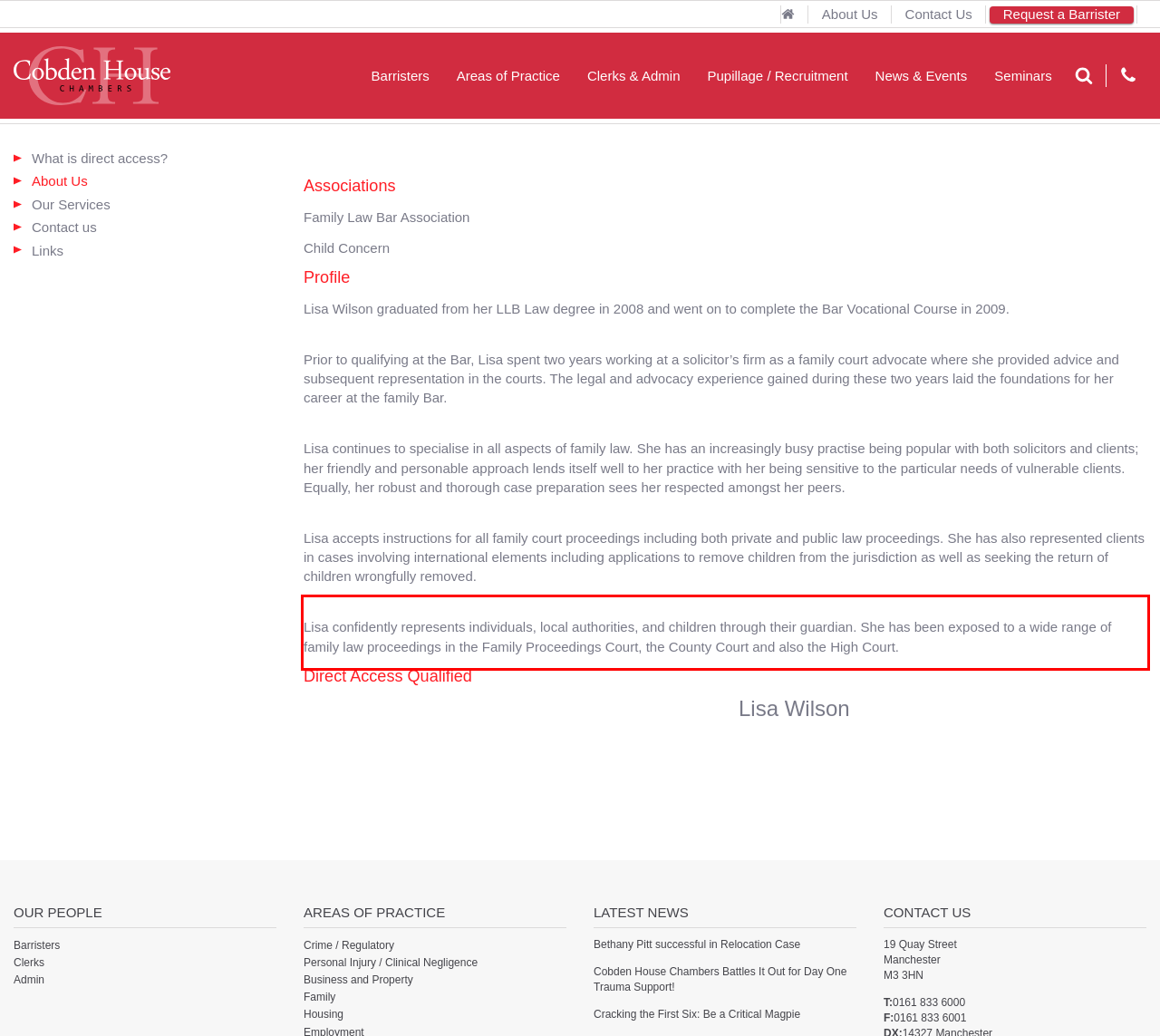You have a screenshot of a webpage with a UI element highlighted by a red bounding box. Use OCR to obtain the text within this highlighted area.

Lisa confidently represents individuals, local authorities, and children through their guardian. She has been exposed to a wide range of family law proceedings in the Family Proceedings Court, the County Court and also the High Court.